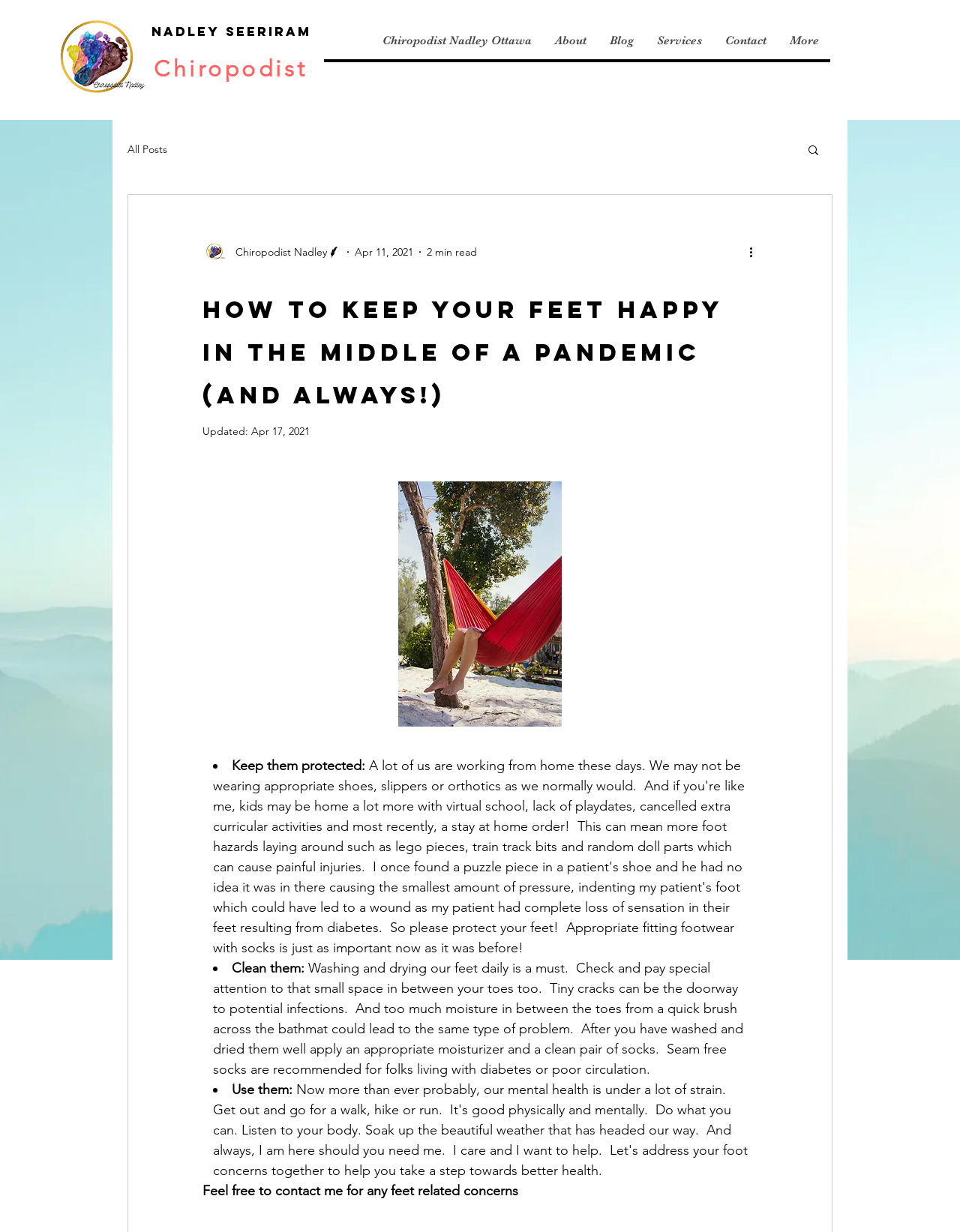Who is the author of this blog post?
Please provide a single word or phrase in response based on the screenshot.

Nadley Seeriram